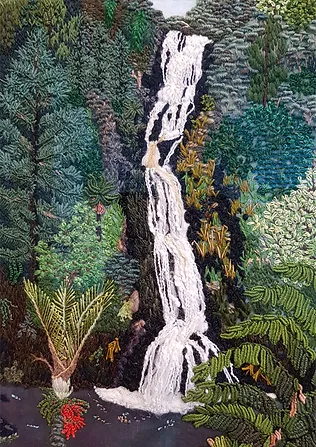What color threads are used to render the waterfall?
Provide an in-depth and detailed explanation in response to the question.

The caption states that the waterfall is 'rendered in flowing white threads', which indicates that the artist used white threads to create the waterfall in the embroidery artwork.